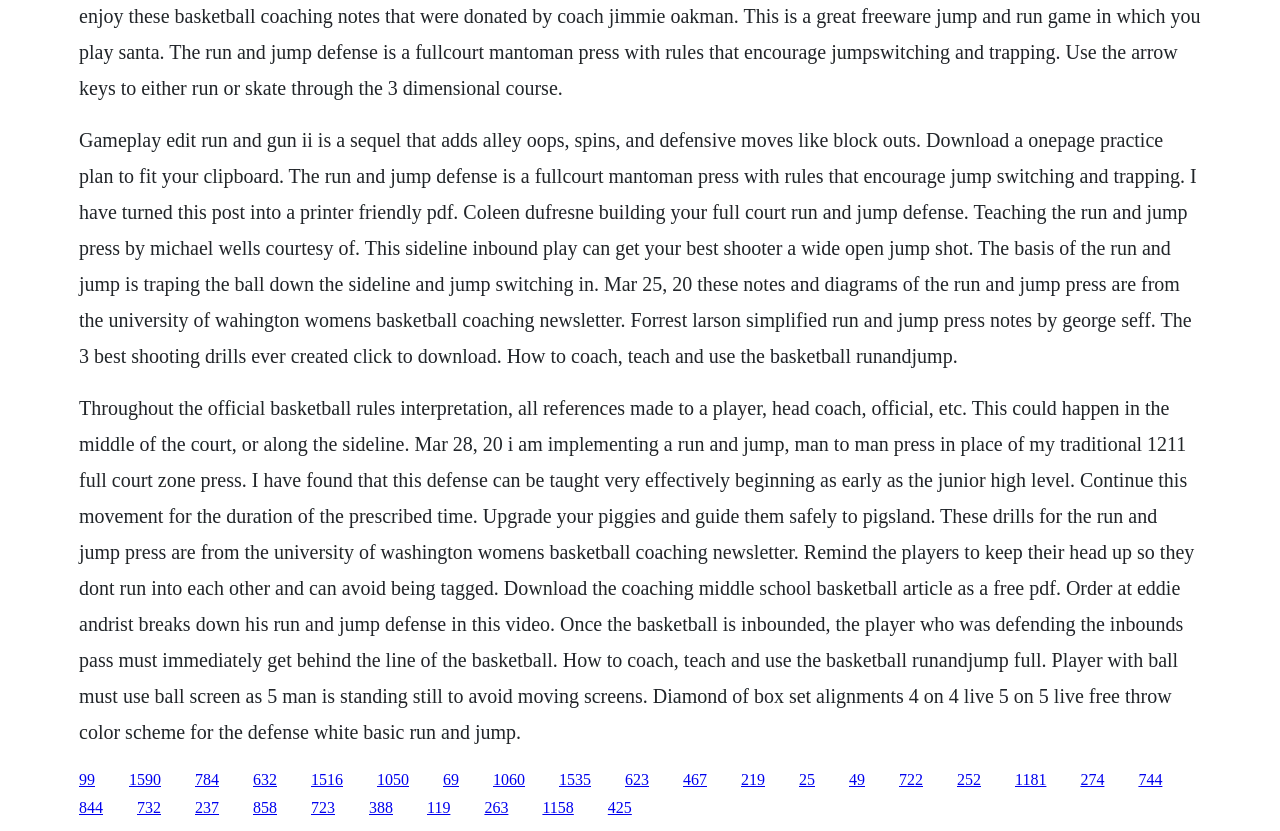Locate the bounding box coordinates of the area to click to fulfill this instruction: "Click the link '1590'". The bounding box should be presented as four float numbers between 0 and 1, in the order [left, top, right, bottom].

[0.101, 0.927, 0.126, 0.948]